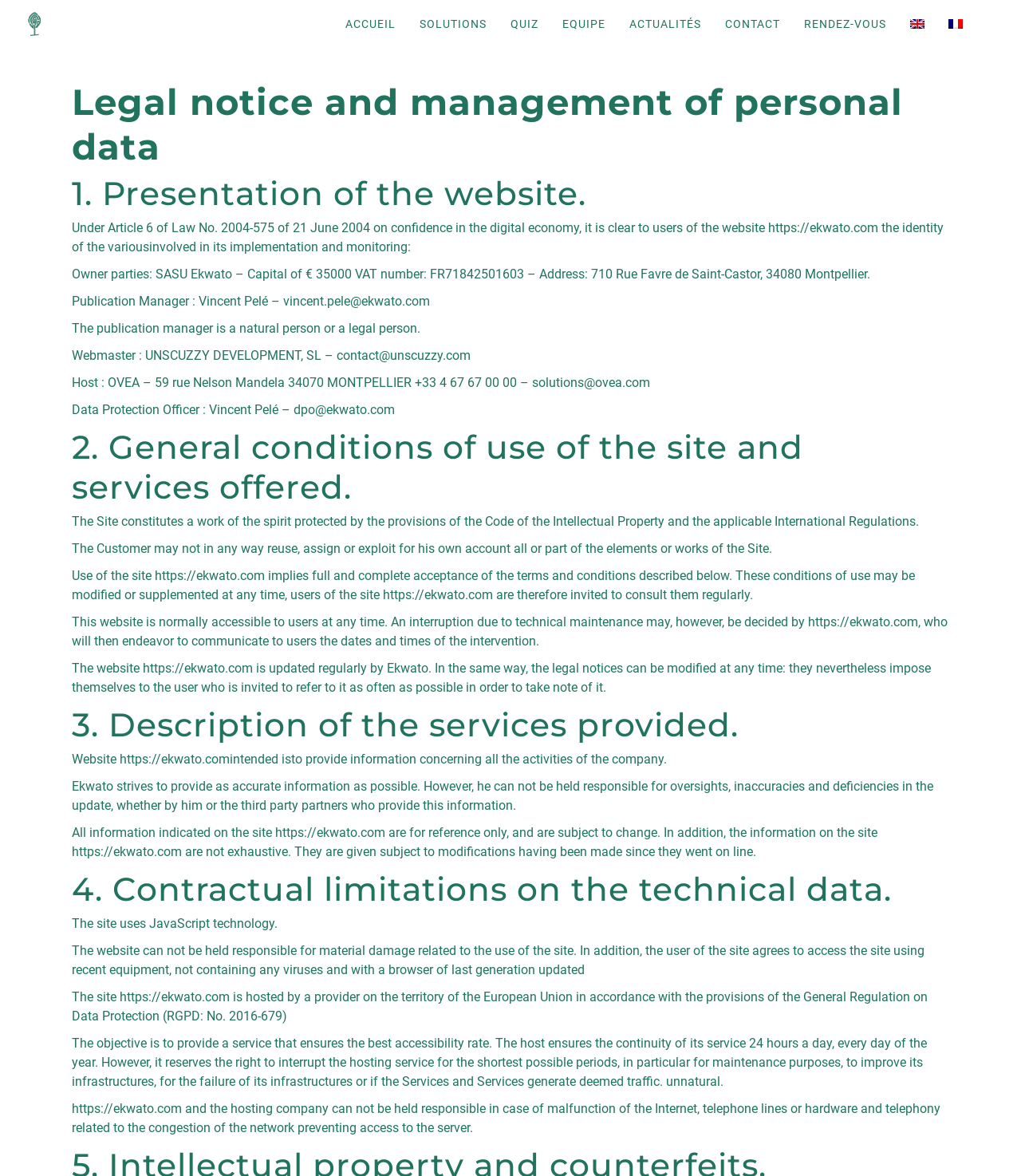Who is the webmaster of the website?
Look at the image and answer the question with a single word or phrase.

UNSCUZZY DEVELOPMENT, SL